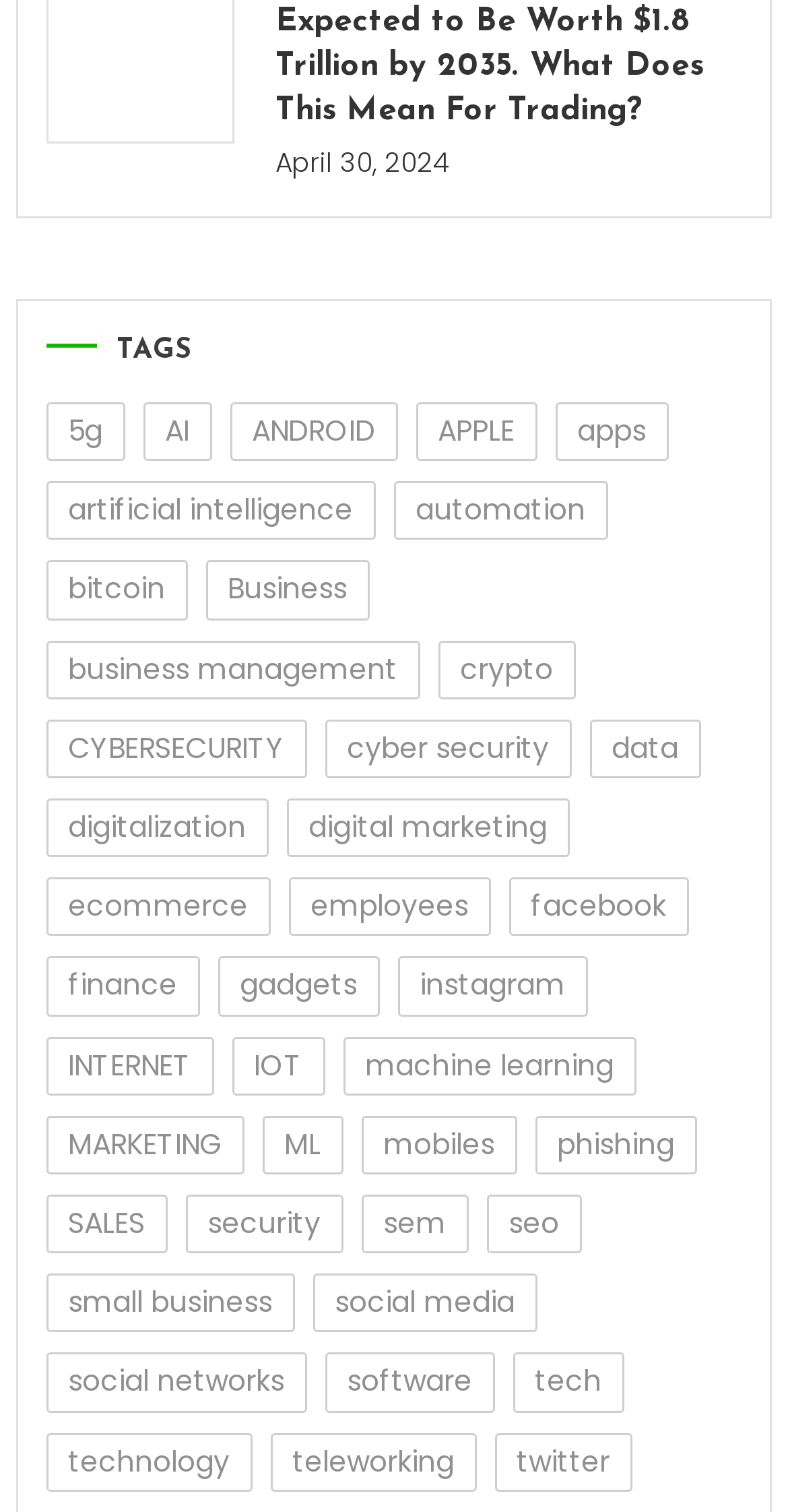How many categories are listed?
Analyze the image and provide a thorough answer to the question.

I counted the number of link elements under the 'TAGS' heading and found that there are 38 categories listed, each with a corresponding number of items.